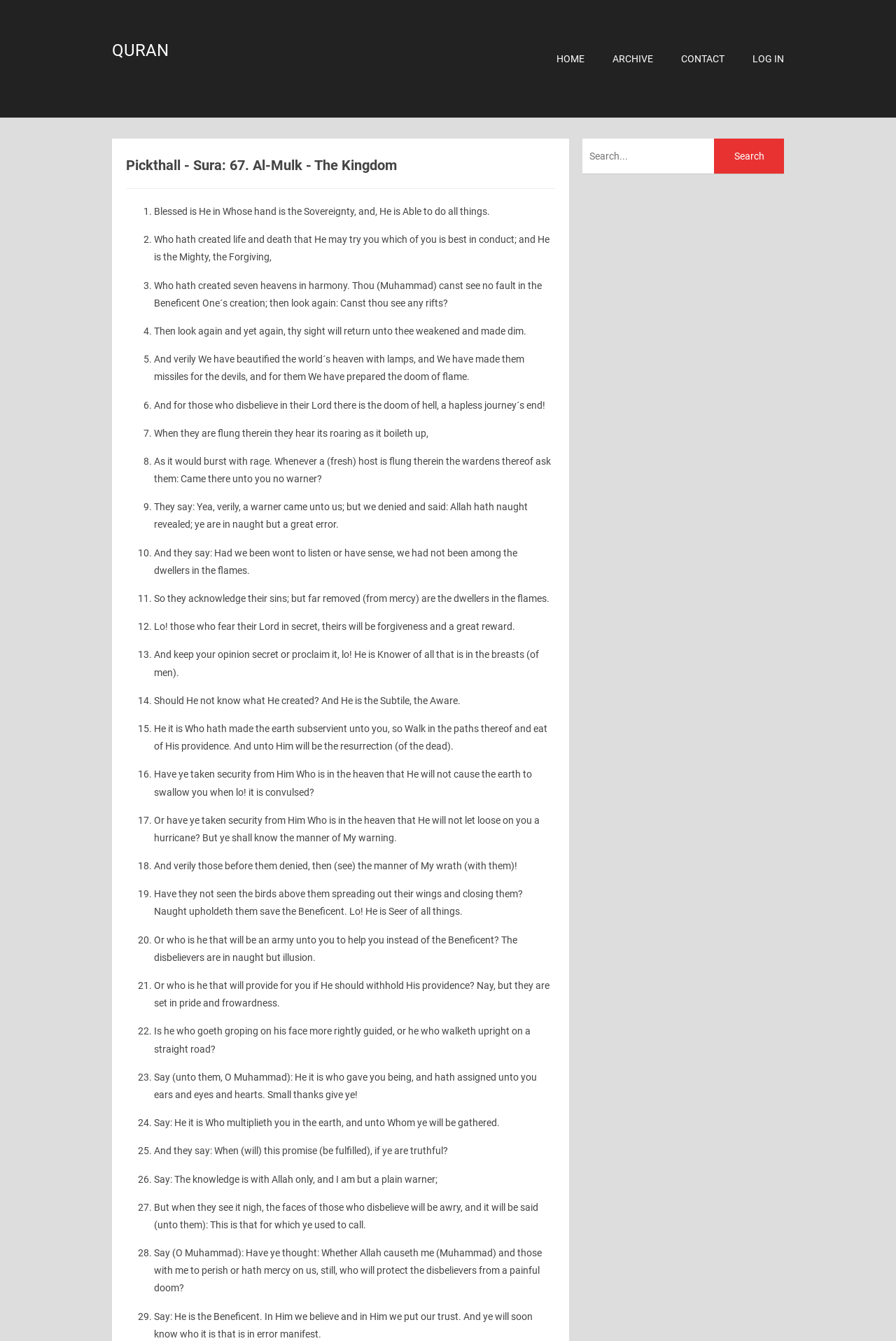What is the name of the Quran chapter on this webpage?
Based on the image, give a concise answer in the form of a single word or short phrase.

Al-Mulk